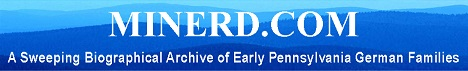What is the focus of the website?
Answer the question with just one word or phrase using the image.

Pennsylvania German heritage